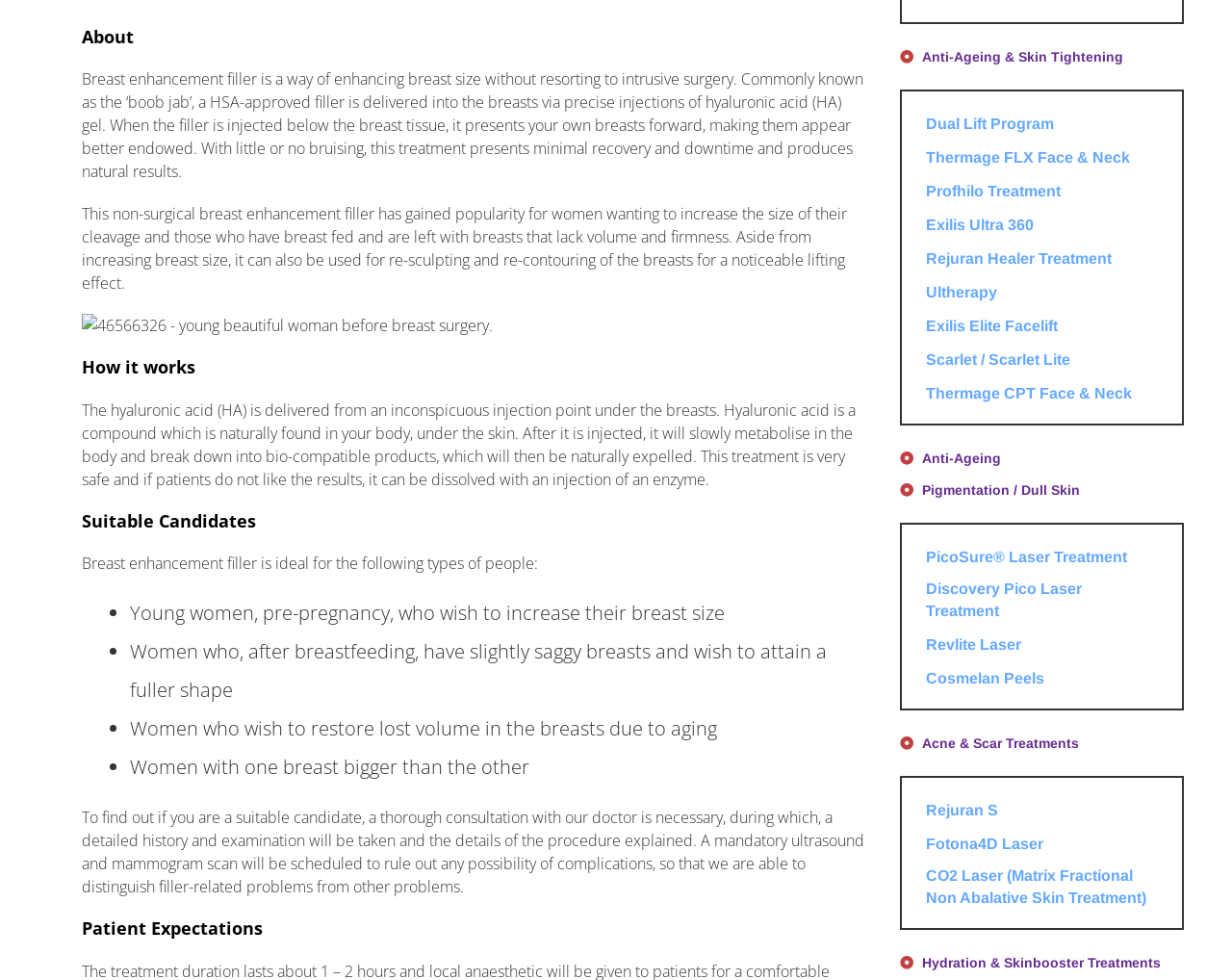Determine the bounding box coordinates of the UI element described by: "Thermage FLX Face & Neck".

[0.732, 0.149, 0.937, 0.172]